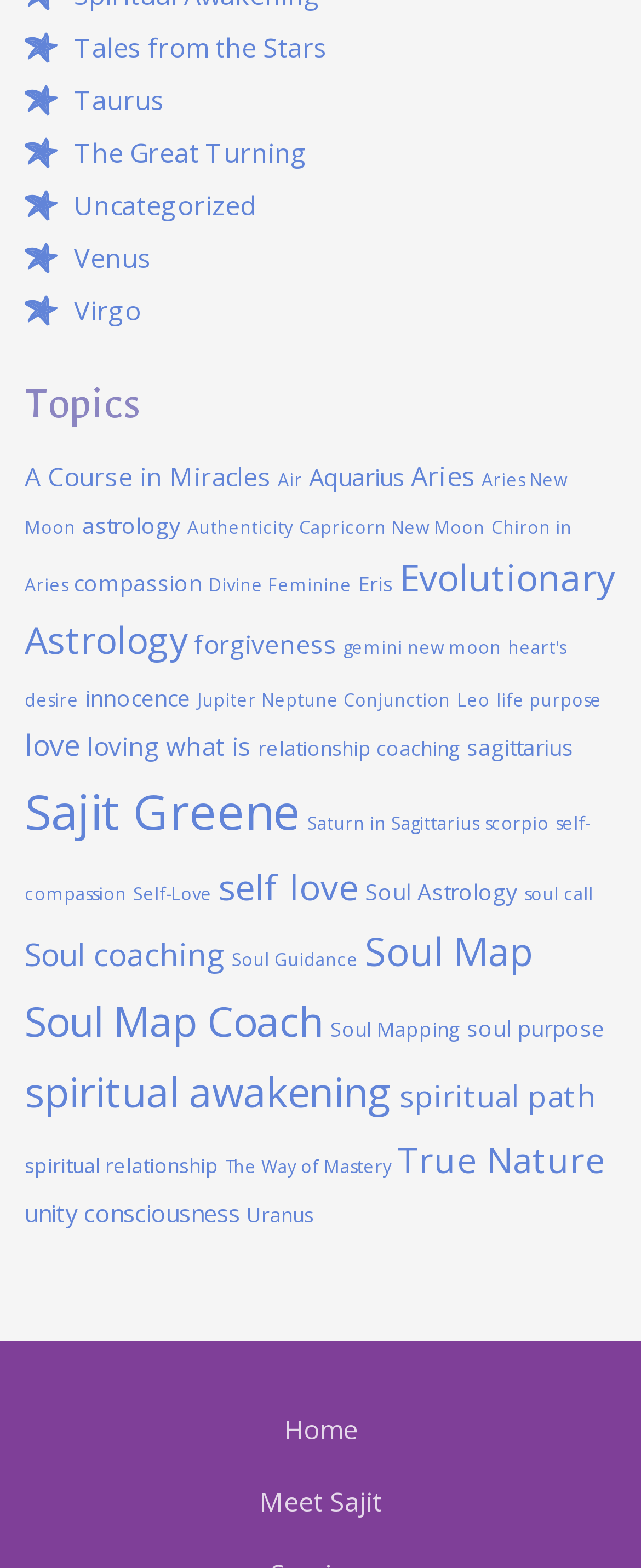Can you find the bounding box coordinates for the element to click on to achieve the instruction: "click on the link to view topics"?

[0.038, 0.242, 0.962, 0.272]